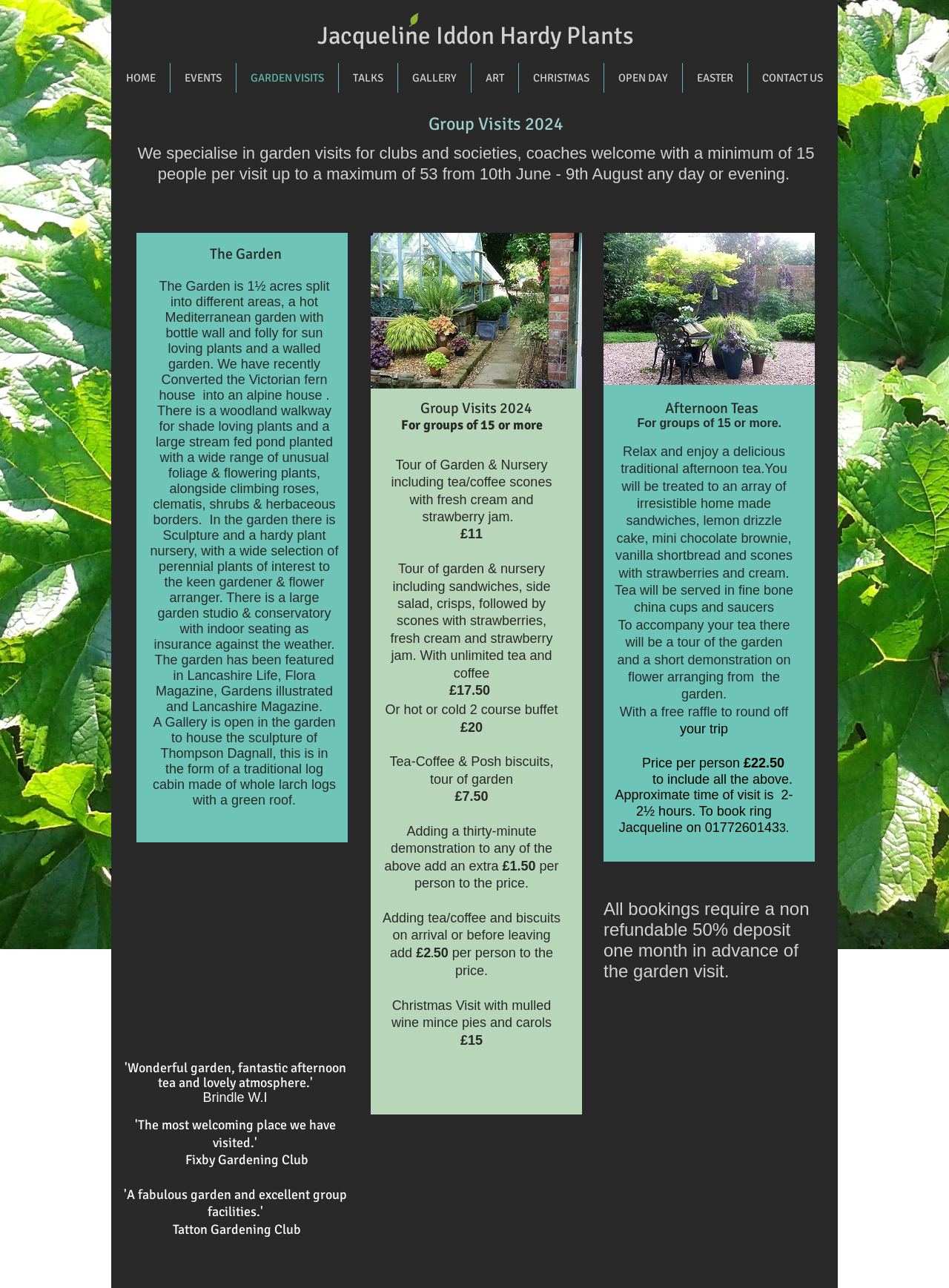Identify the bounding box coordinates for the UI element described as: "ART".

[0.497, 0.049, 0.546, 0.072]